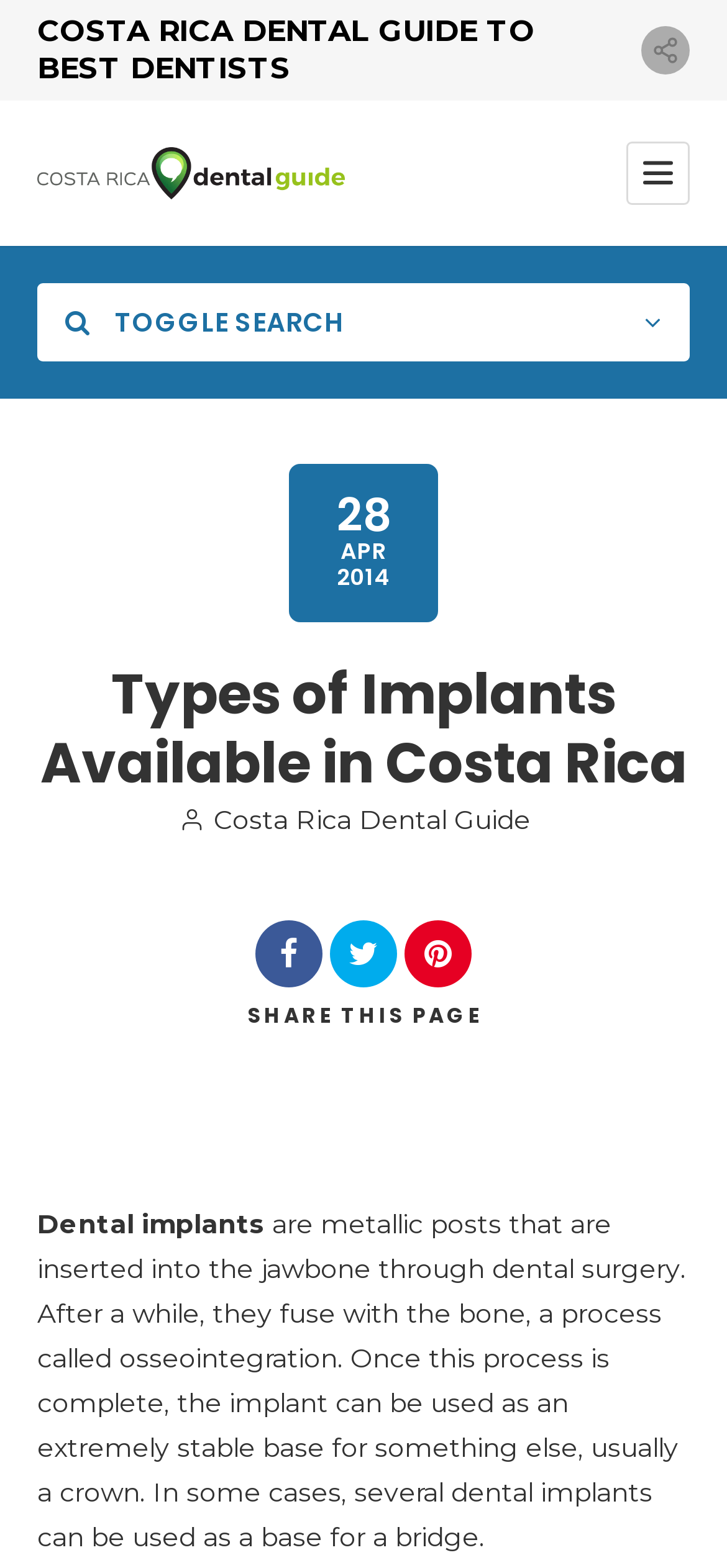Answer with a single word or phrase: 
What is the date mentioned on this webpage?

28 APR 2014